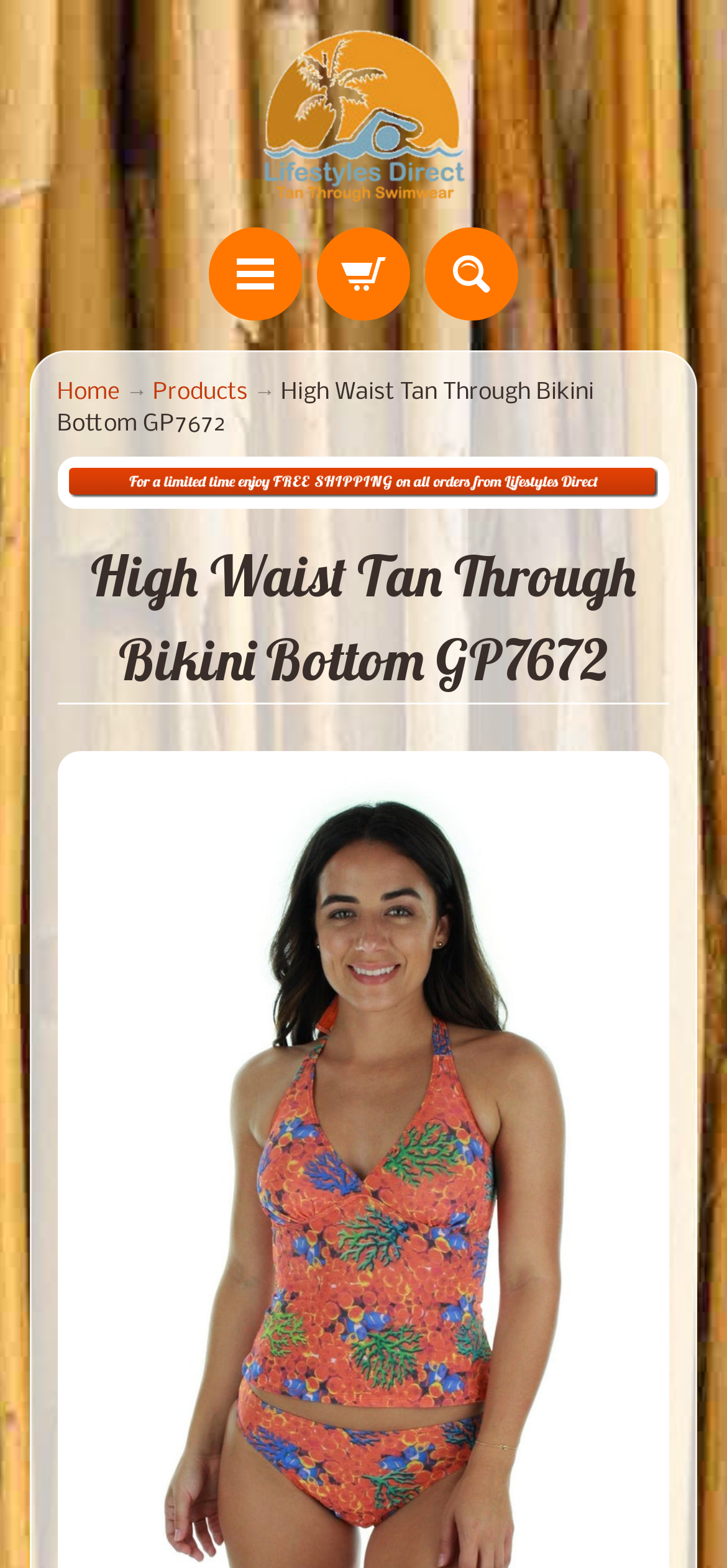How many navigation links are there?
Based on the image, respond with a single word or phrase.

3